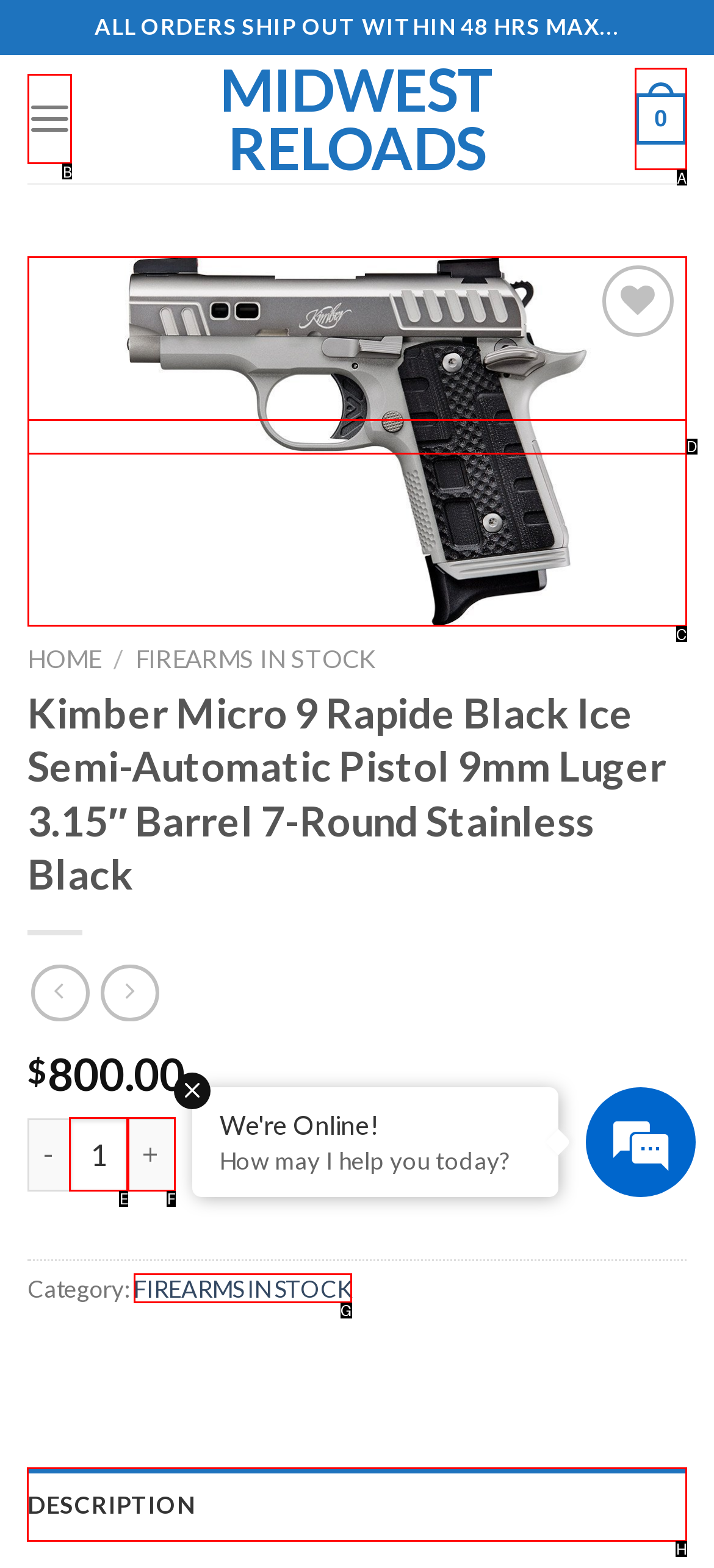Select the right option to accomplish this task: Click on the 'DESCRIPTION' tab. Reply with the letter corresponding to the correct UI element.

H